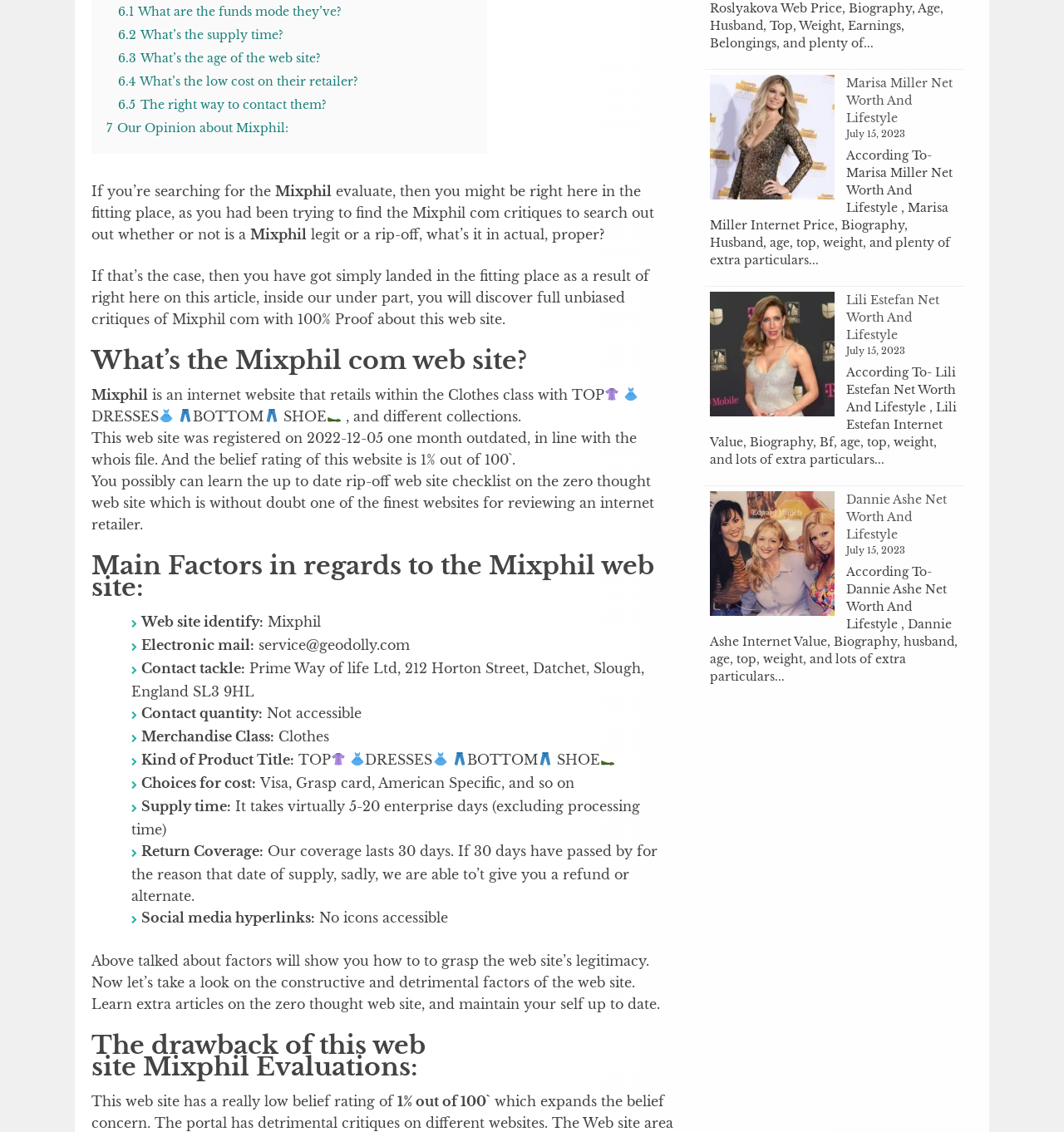Find the bounding box coordinates for the UI element that matches this description: "7 Our Opinion about Mixphil:".

[0.1, 0.106, 0.271, 0.119]